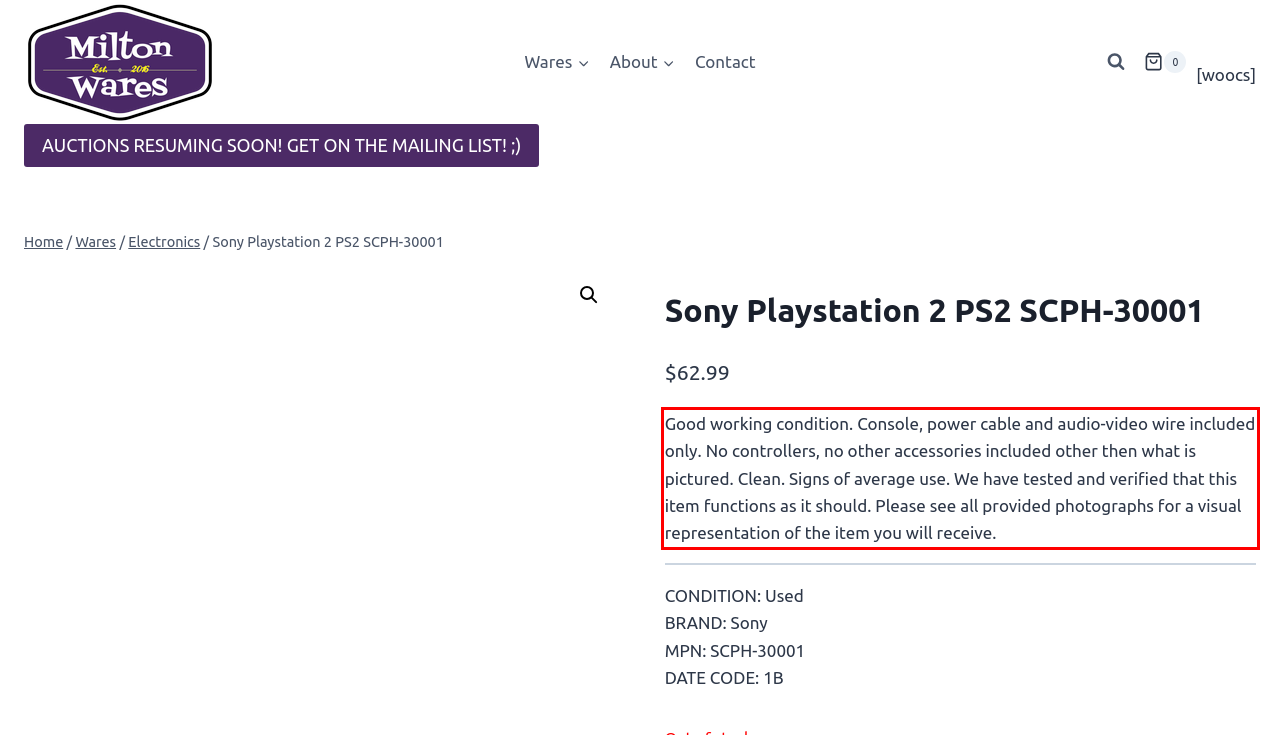Identify the text inside the red bounding box in the provided webpage screenshot and transcribe it.

Good working condition. Console, power cable and audio-video wire included only. No controllers, no other accessories included other then what is pictured. Clean. Signs of average use. We have tested and verified that this item functions as it should. Please see all provided photographs for a visual representation of the item you will receive.